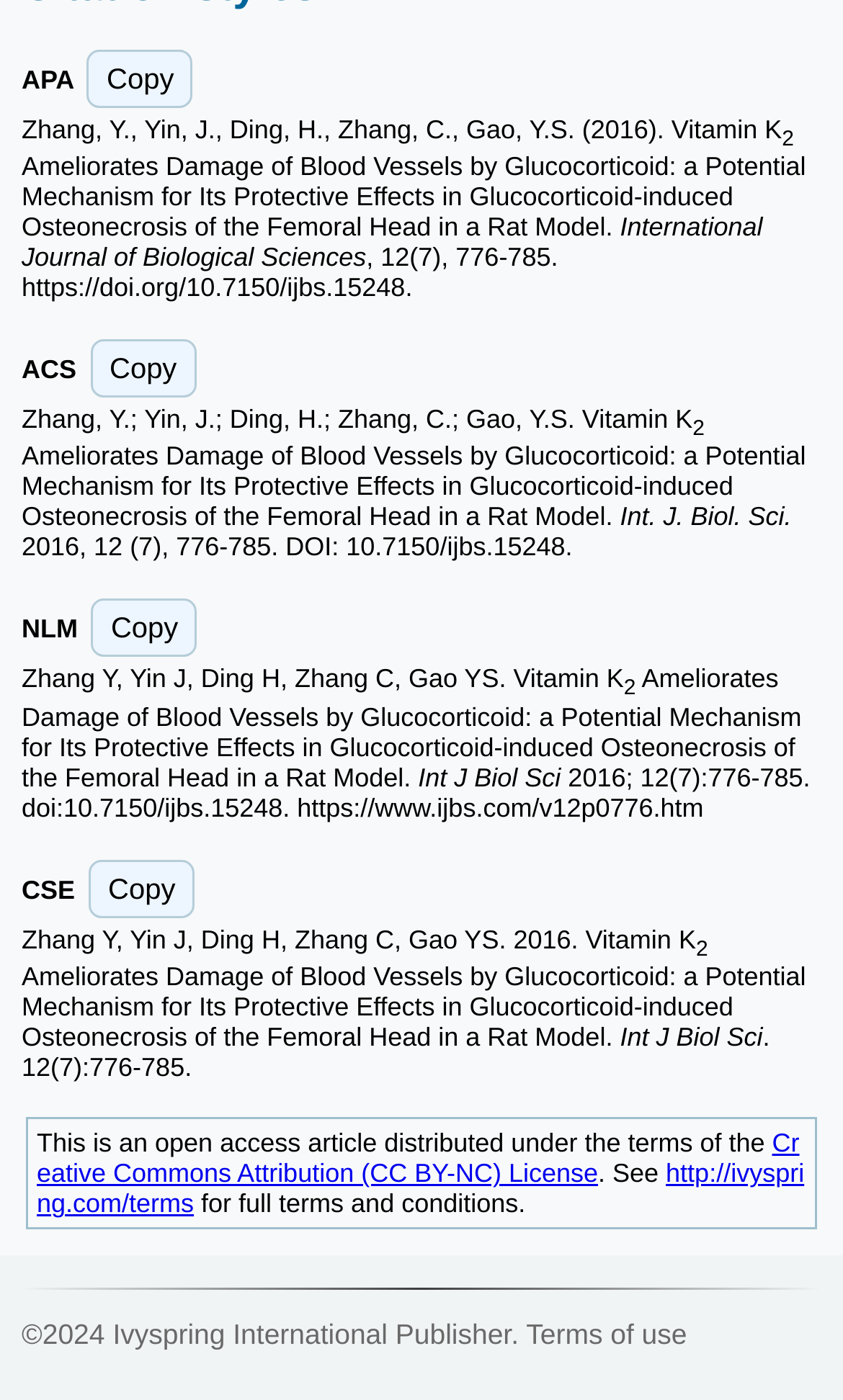Given the element description Terms of use, identify the bounding box coordinates for the UI element on the webpage screenshot. The format should be (top-left x, top-left y, bottom-right x, bottom-right y), with values between 0 and 1.

[0.624, 0.942, 0.815, 0.965]